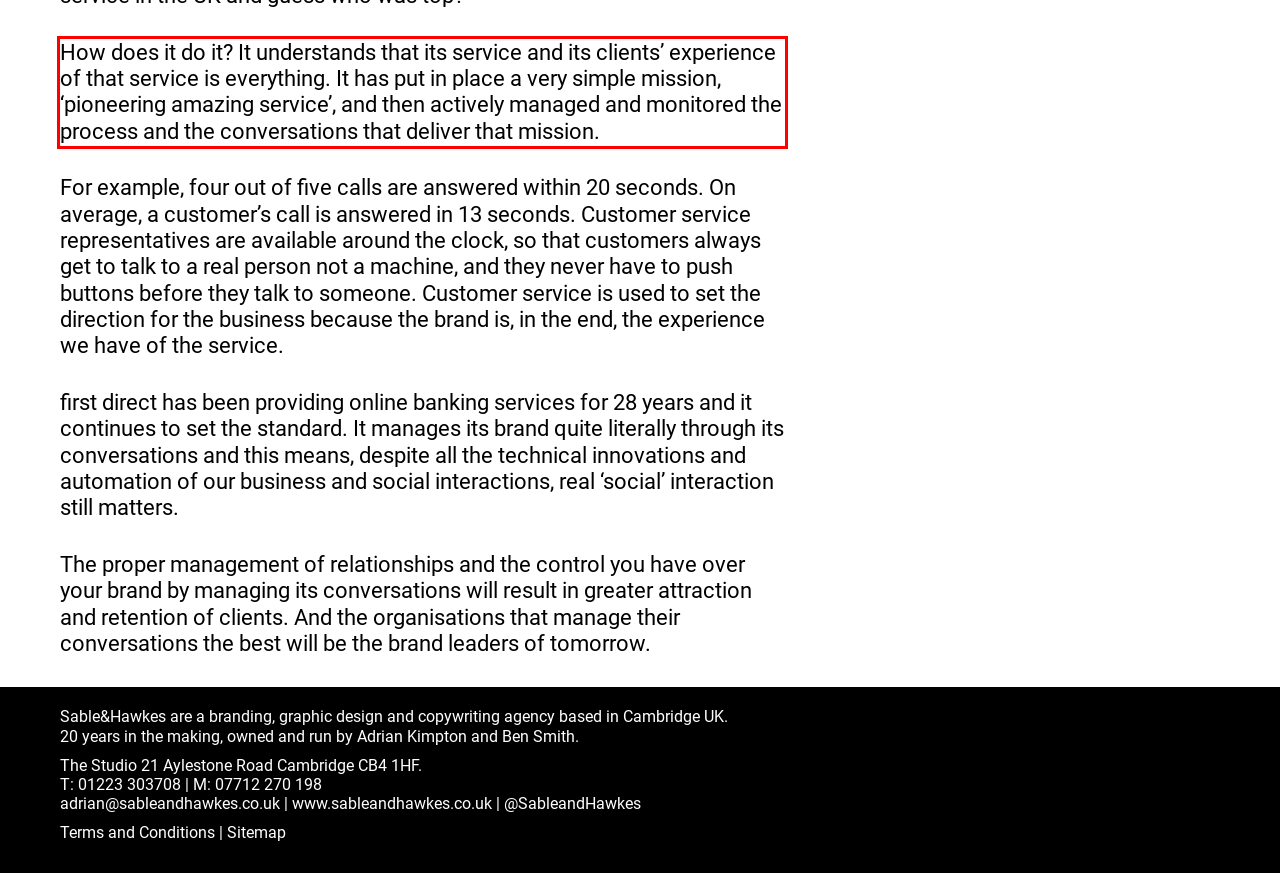Look at the provided screenshot of the webpage and perform OCR on the text within the red bounding box.

How does it do it? It understands that its service and its clients’ experience of that service is everything. It has put in place a very simple mission, ‘pioneering amazing service’, and then actively managed and monitored the process and the conversations that deliver that mission.